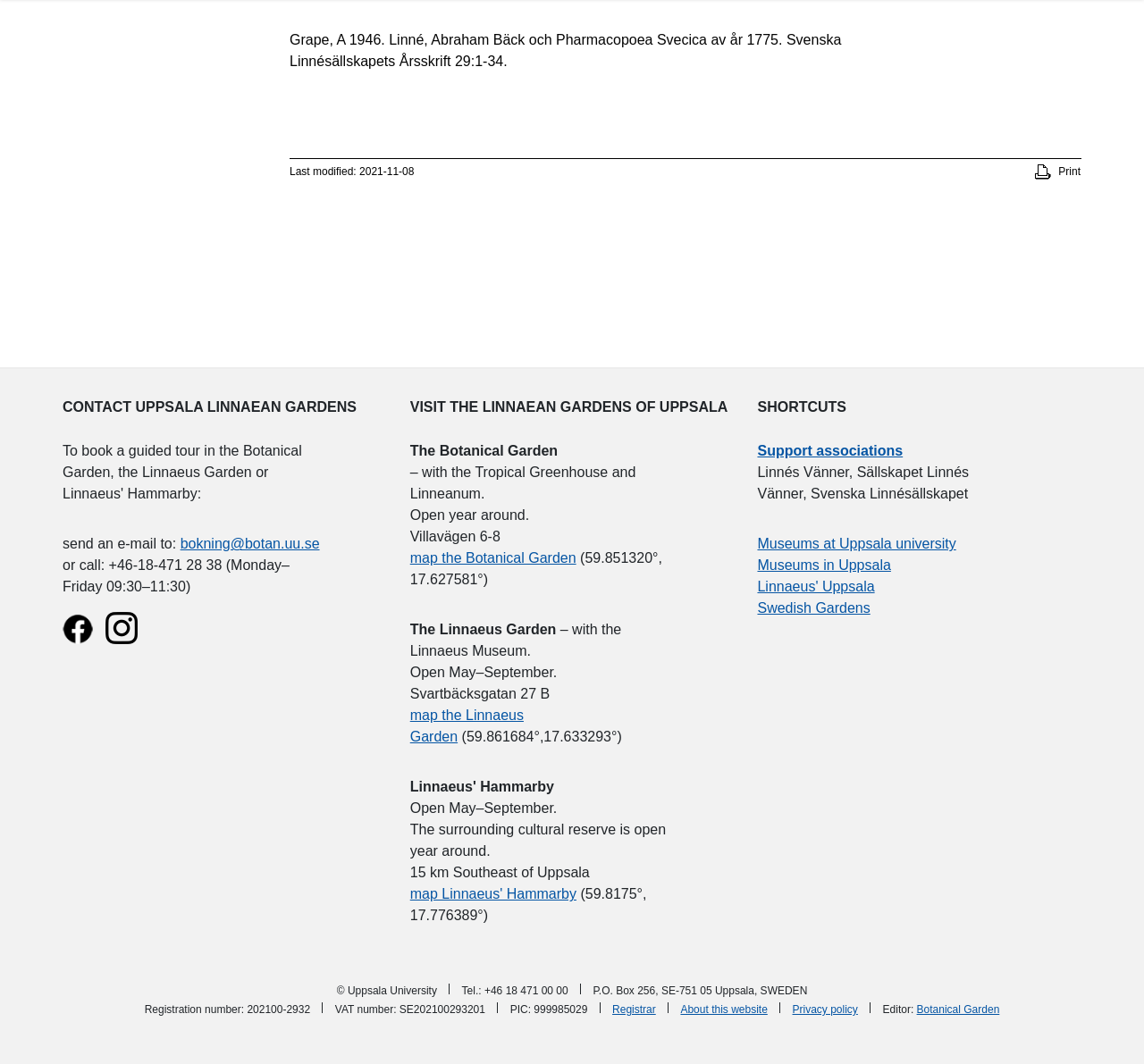Identify the bounding box coordinates of the region I need to click to complete this instruction: "Send an email to bokning@botan.uu.se".

[0.158, 0.504, 0.279, 0.518]